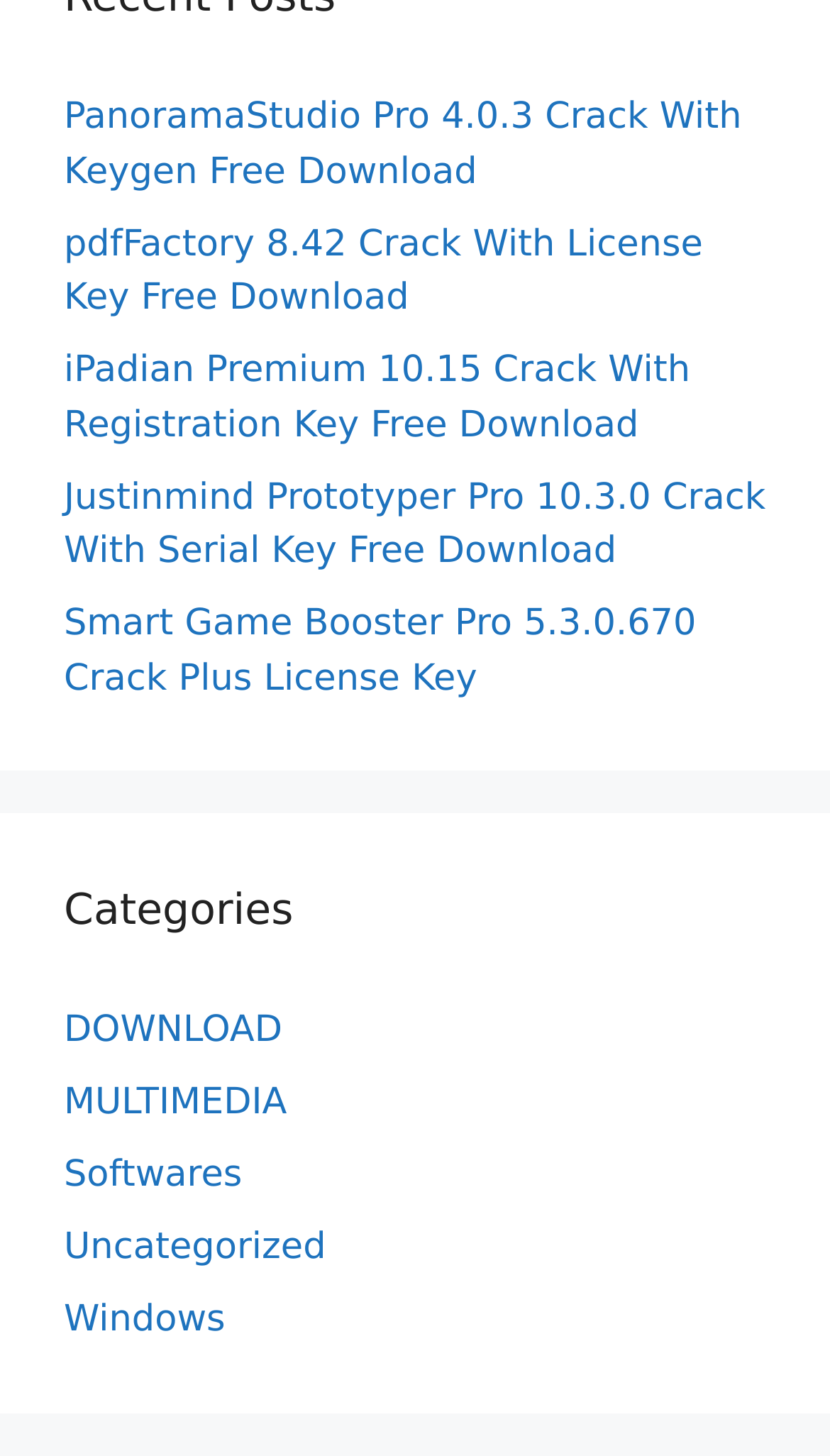Identify the bounding box coordinates of the part that should be clicked to carry out this instruction: "Explore services for Family Offices".

None